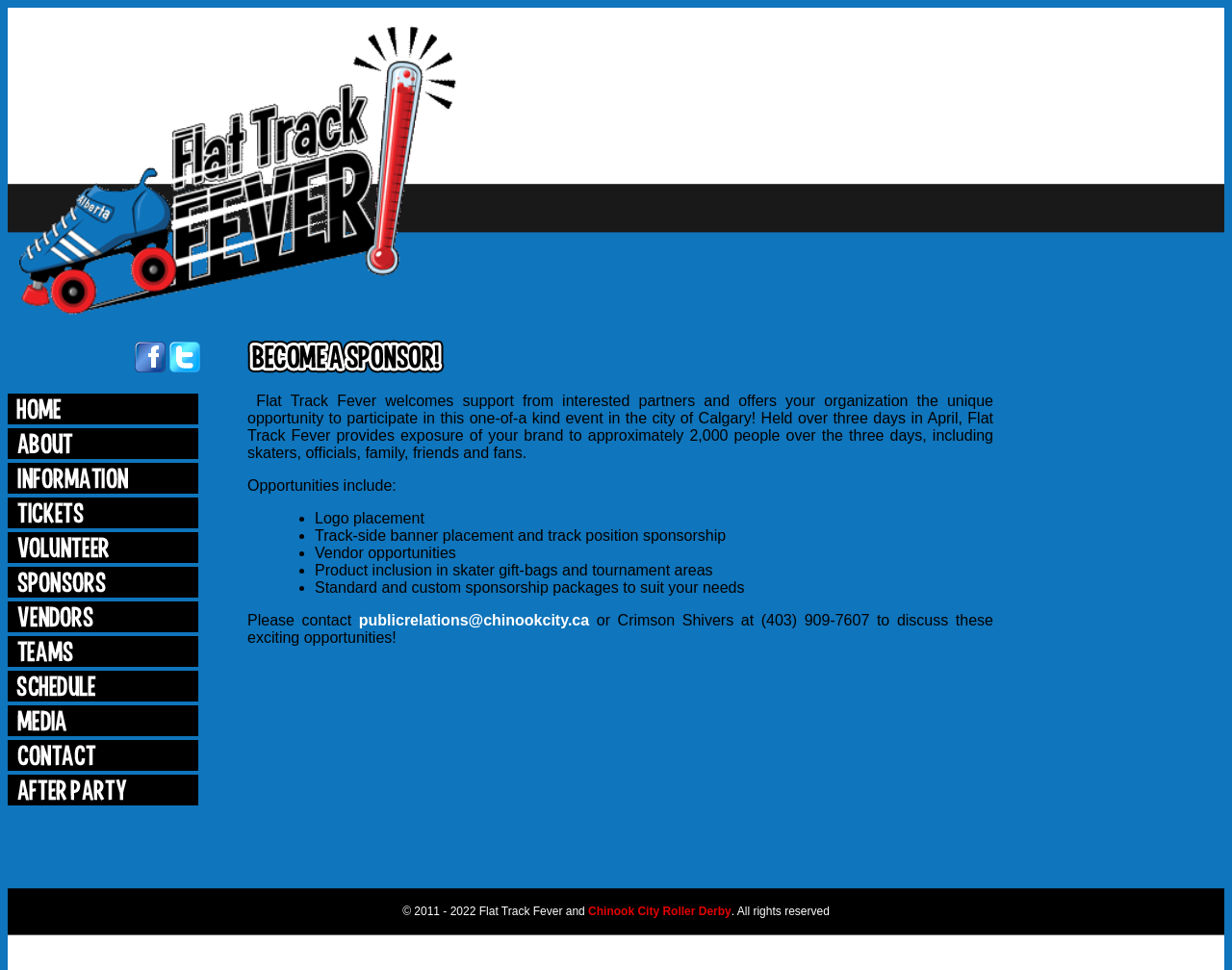Identify the bounding box for the described UI element. Provide the coordinates in (top-left x, top-left y, bottom-right x, bottom-right y) format with values ranging from 0 to 1: Chinook City Roller Derby

[0.477, 0.933, 0.594, 0.946]